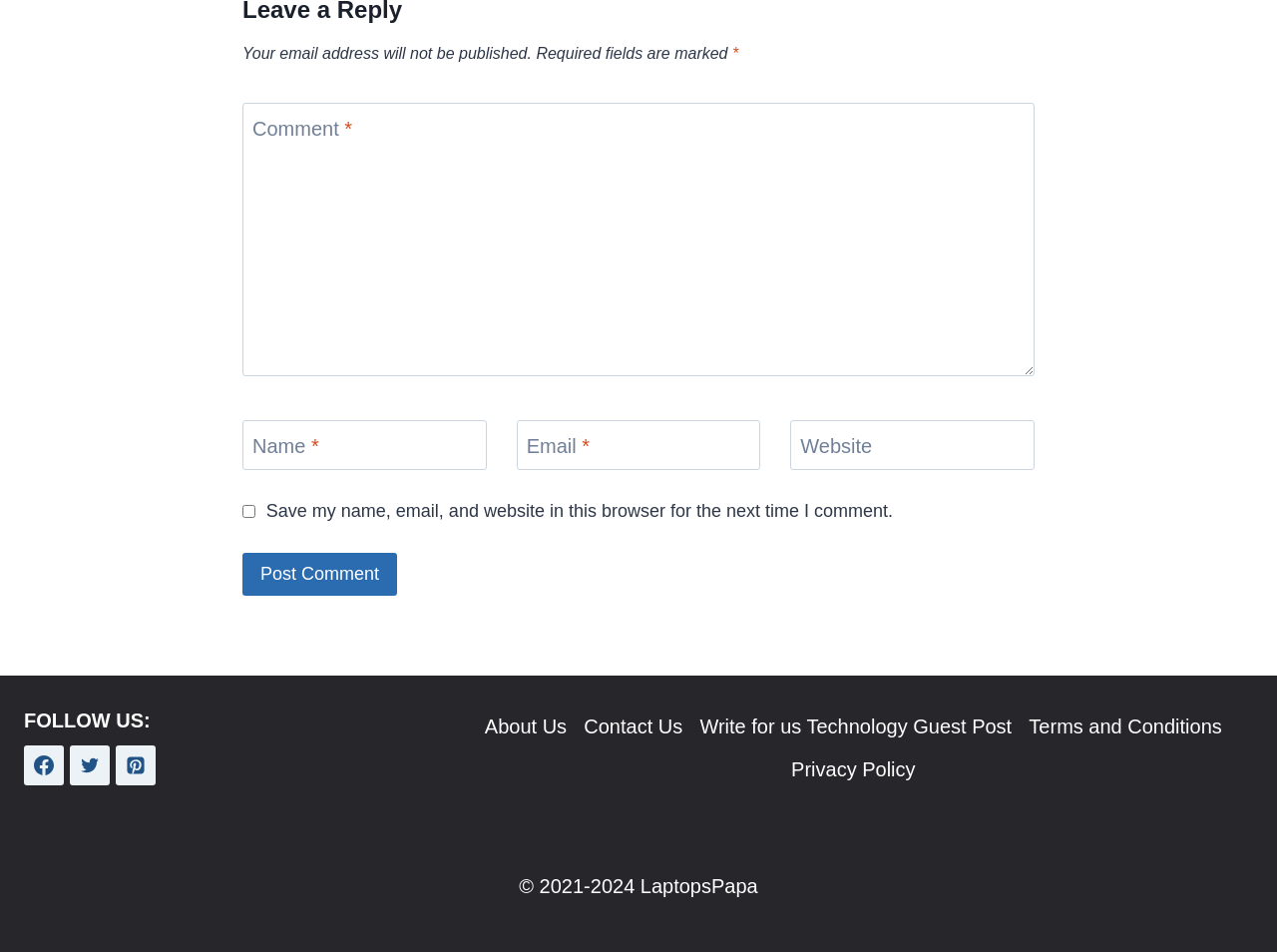Identify the bounding box coordinates for the UI element that matches this description: "Consulting".

None